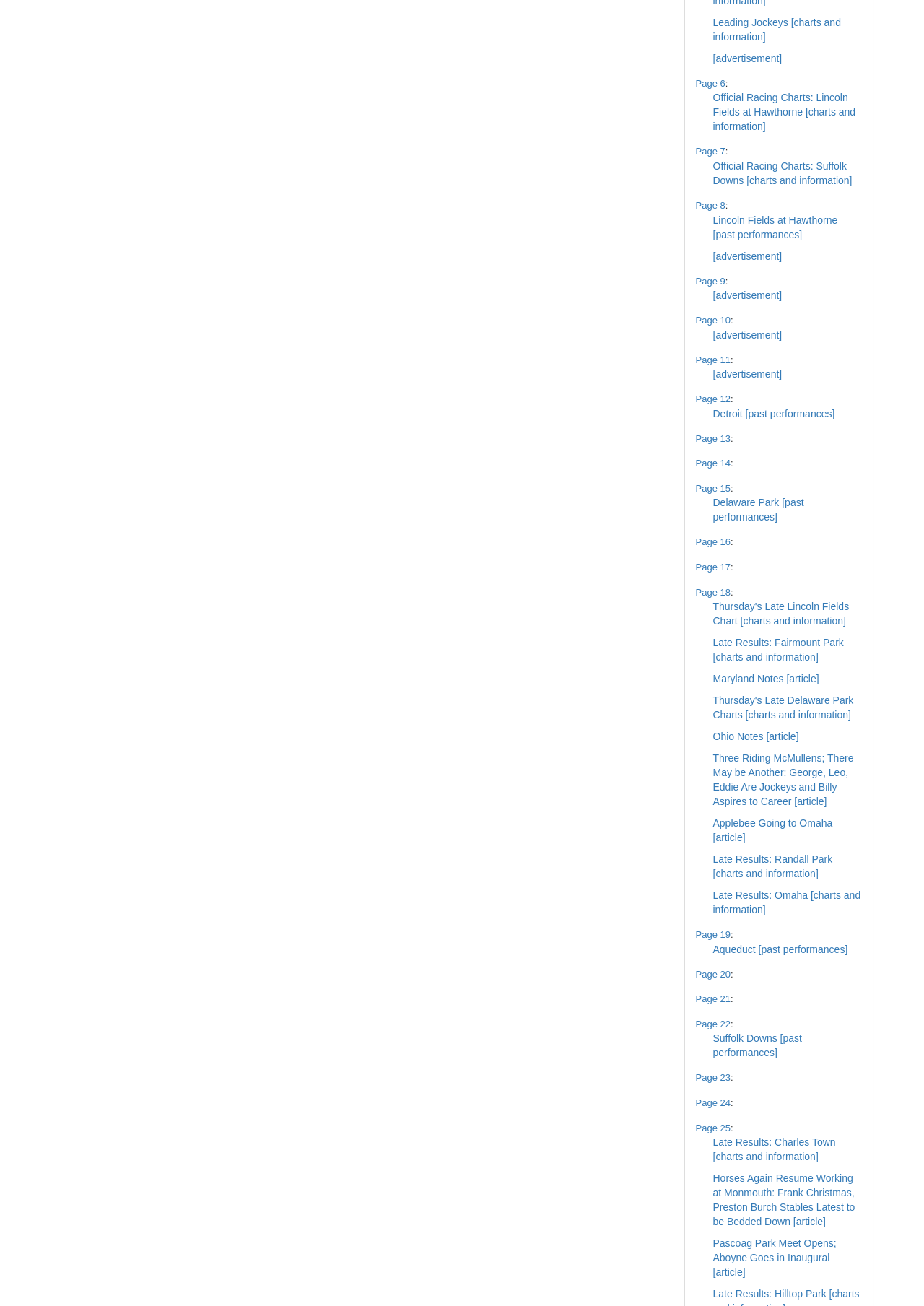Provide a one-word or short-phrase answer to the question:
How many pages of content are available?

24